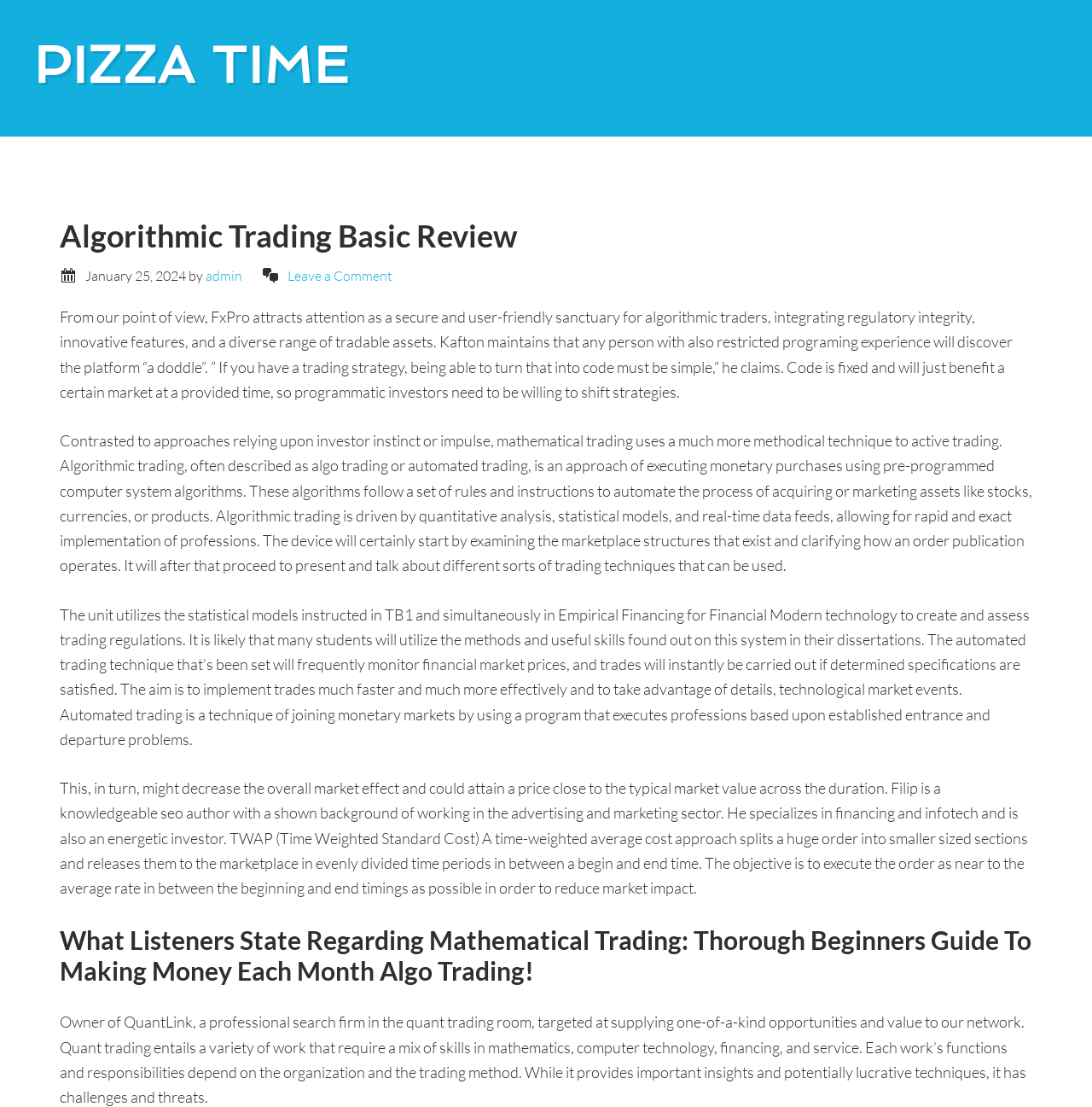Please answer the following question using a single word or phrase: 
What is QuantLink?

A professional search firm